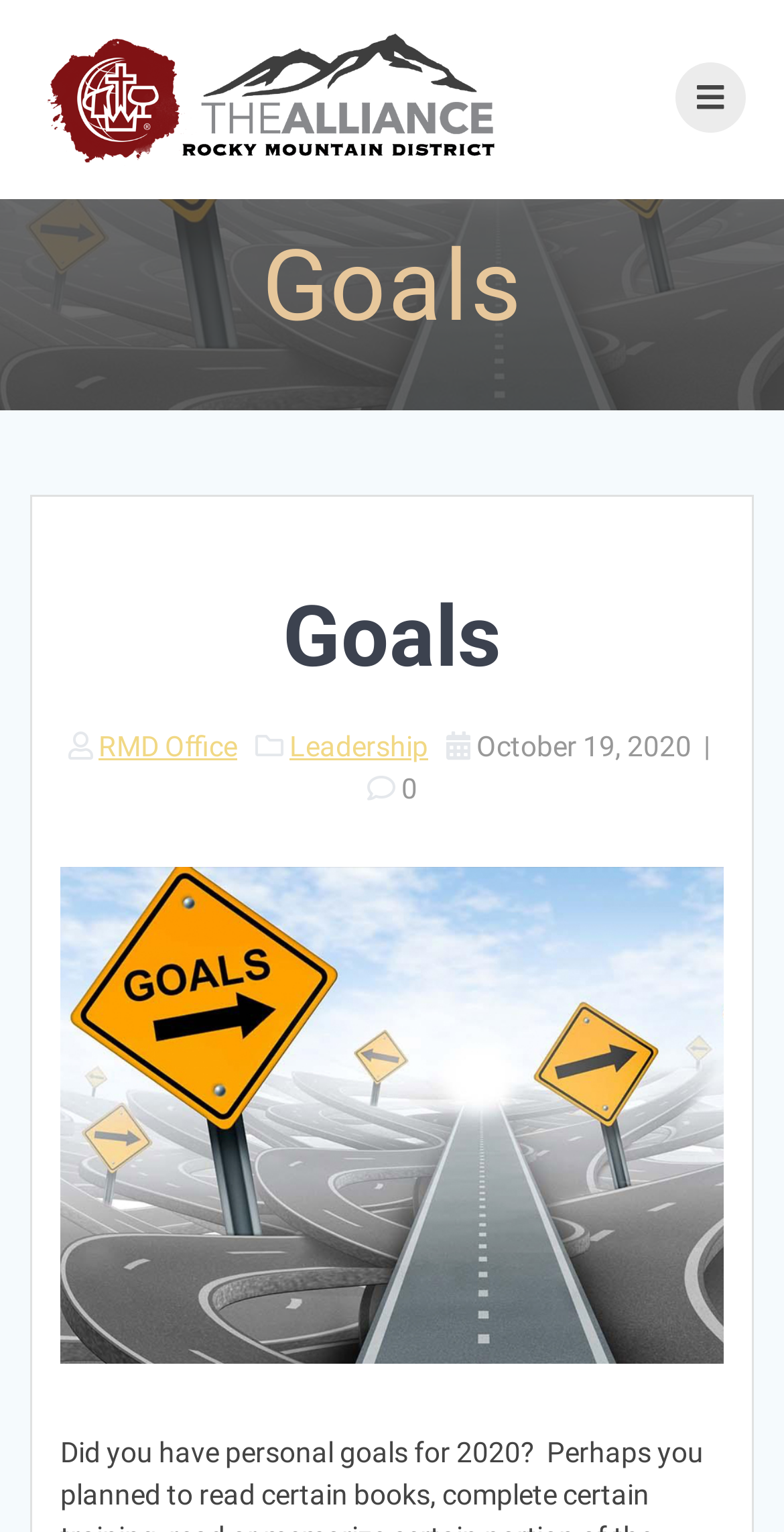Locate the bounding box of the UI element described in the following text: "Leadership".

[0.369, 0.476, 0.546, 0.497]